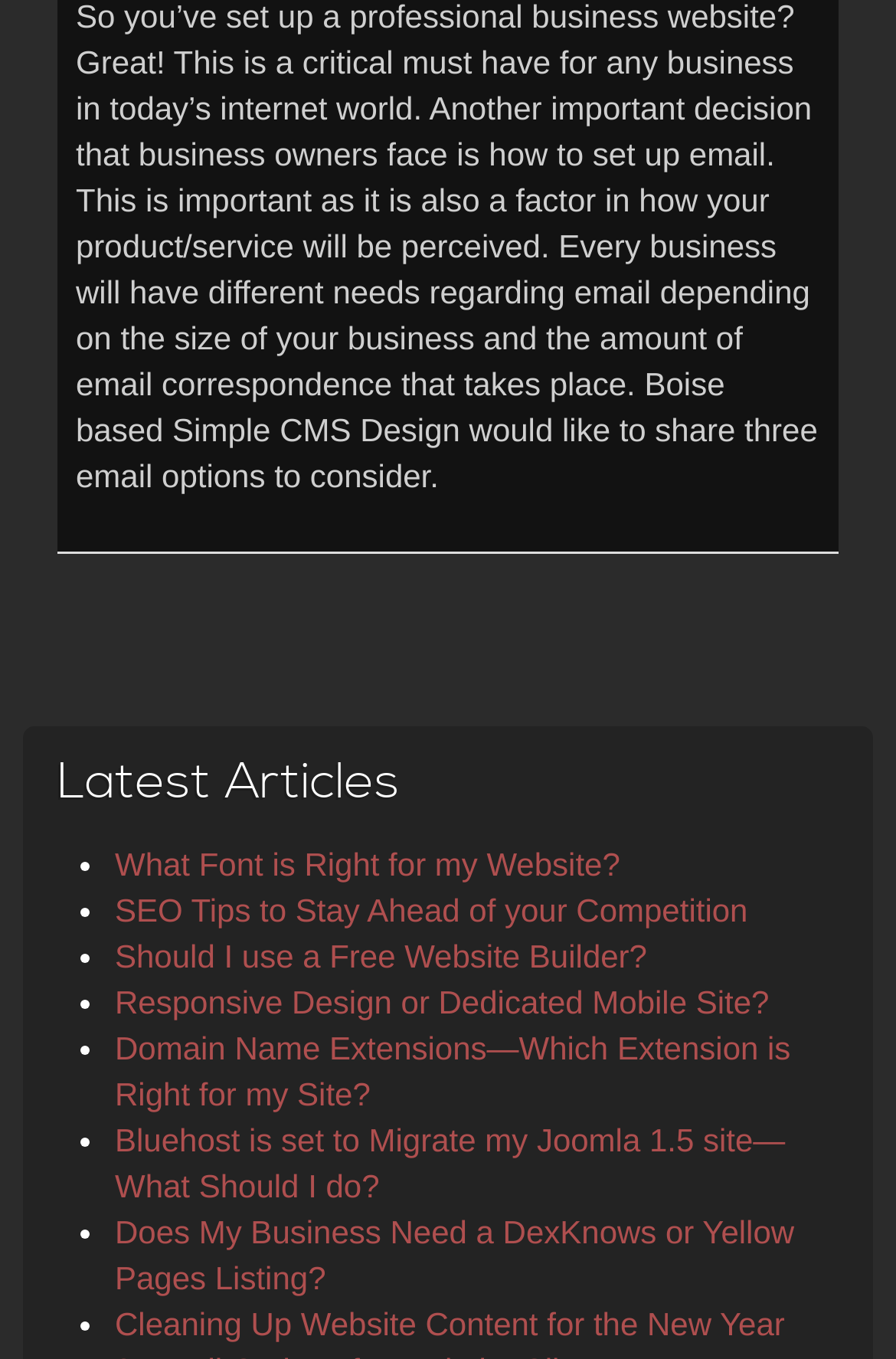Identify the bounding box coordinates of the part that should be clicked to carry out this instruction: "Visit 'Portfolio'".

[0.41, 0.26, 0.885, 0.308]